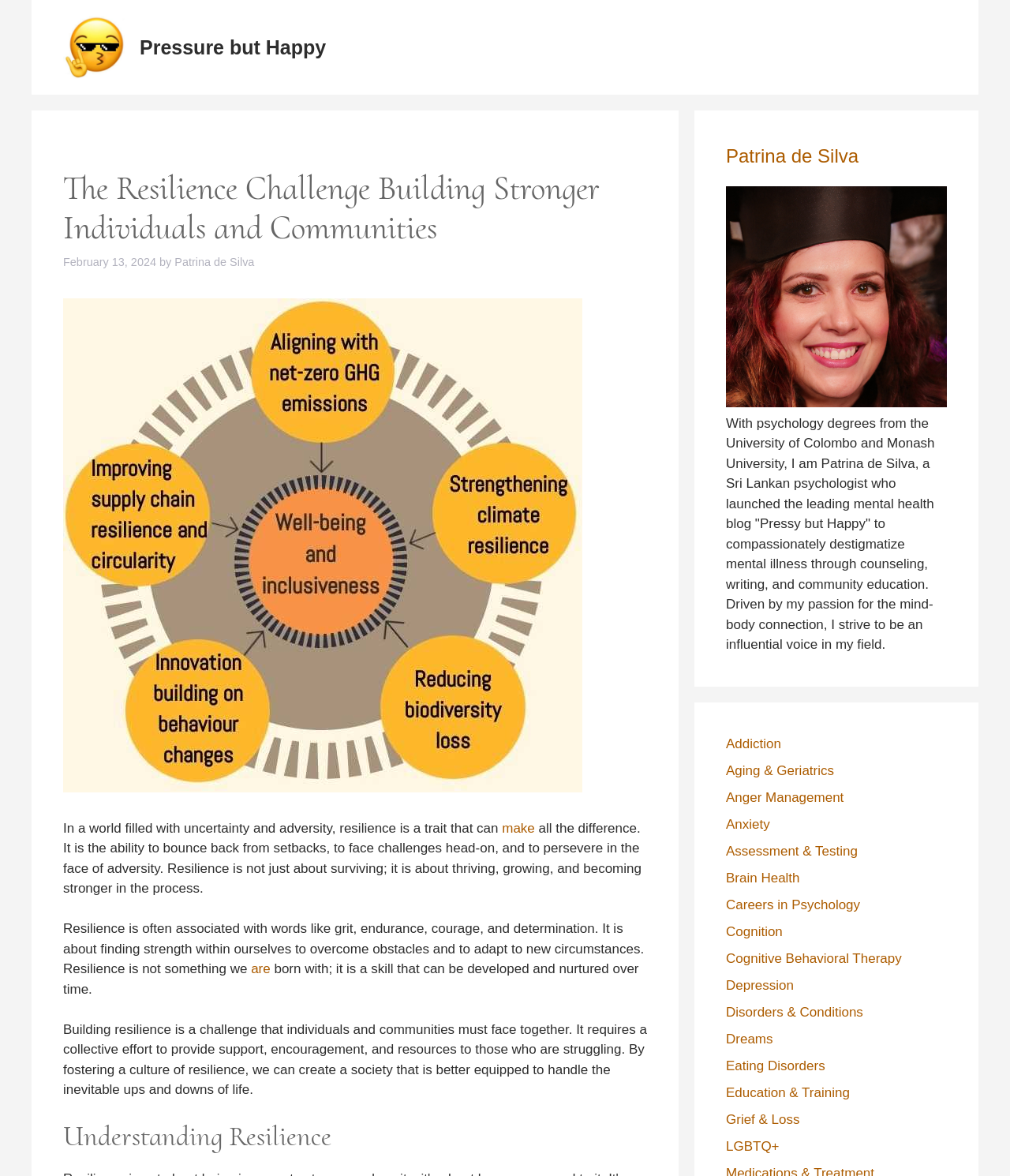Find the bounding box coordinates of the element I should click to carry out the following instruction: "Read the article about building stronger individuals and communities".

[0.062, 0.698, 0.497, 0.711]